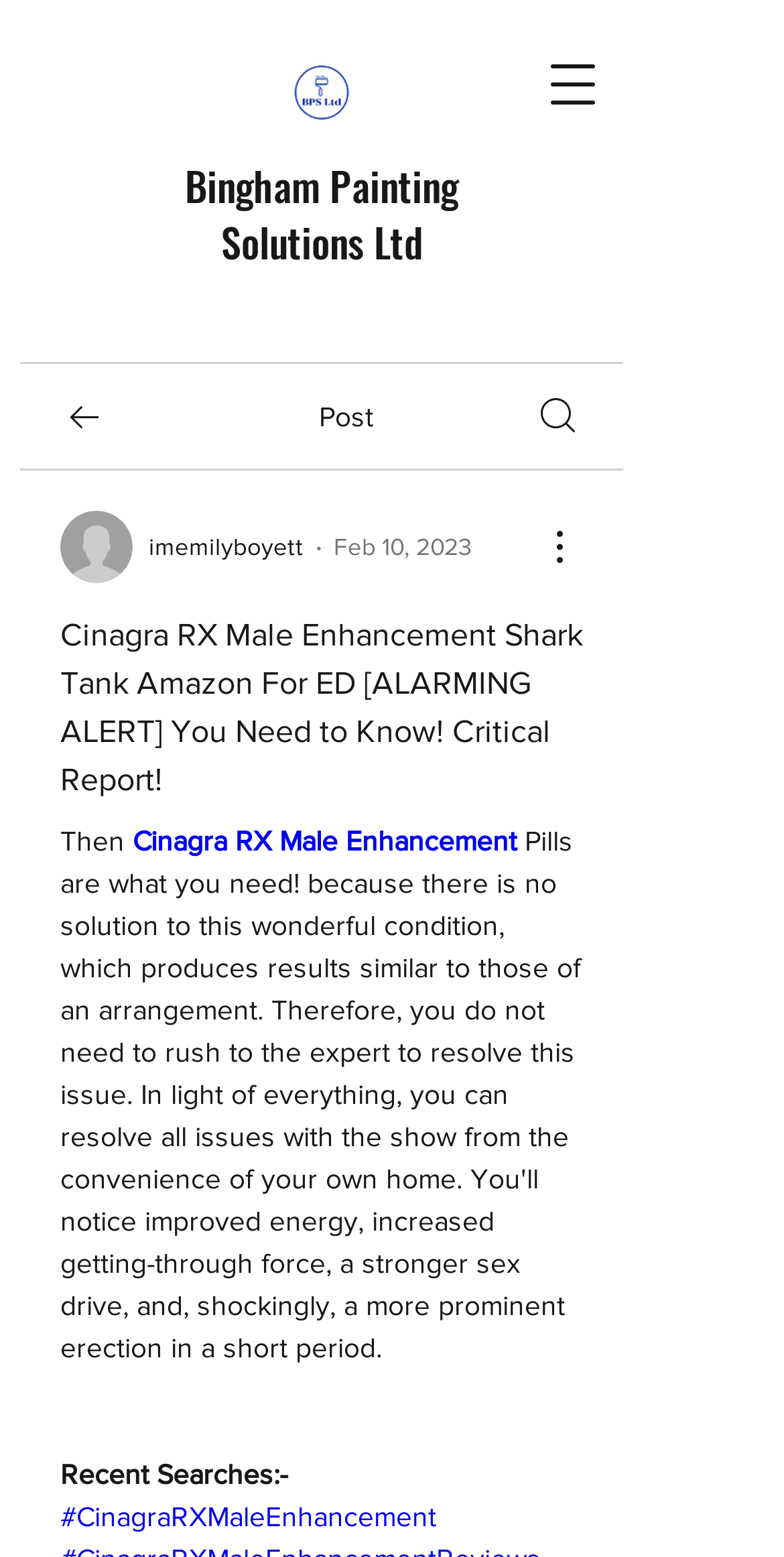Provide a brief response in the form of a single word or phrase:
How many links are on the webpage?

6